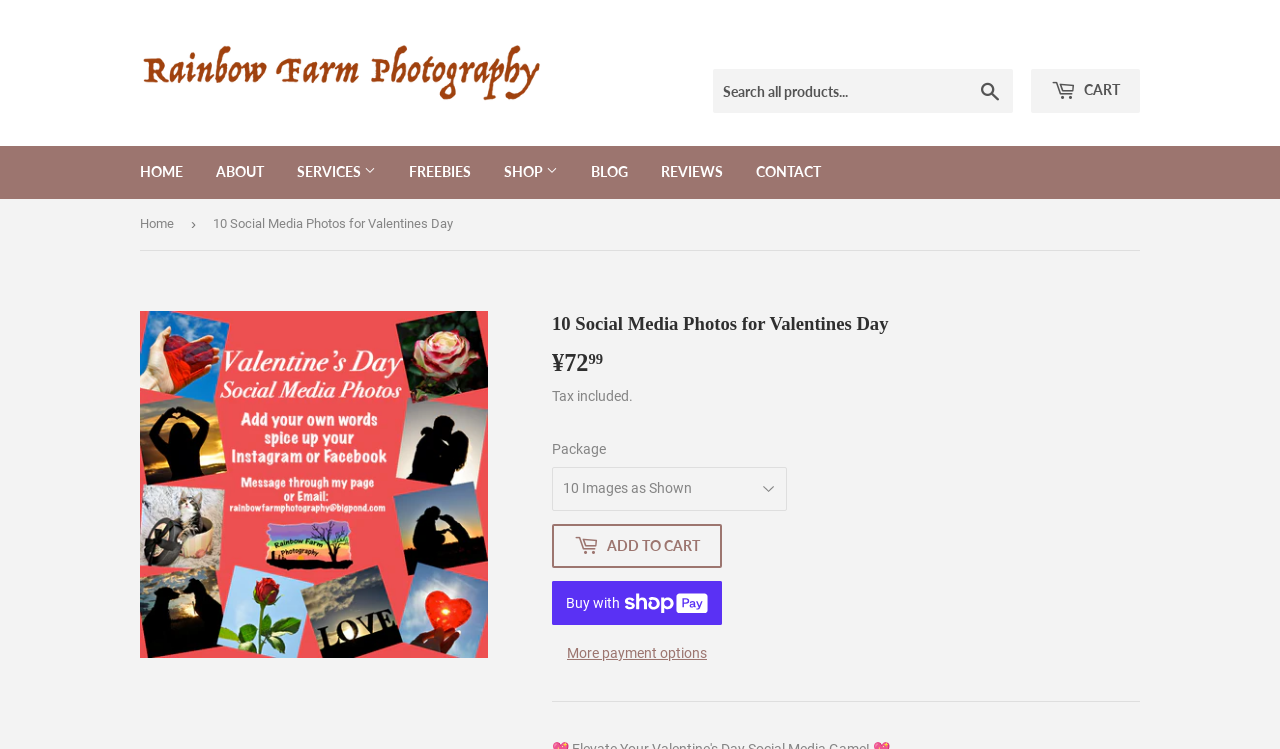Can you locate the main headline on this webpage and provide its text content?

10 Social Media Photos for Valentines Day